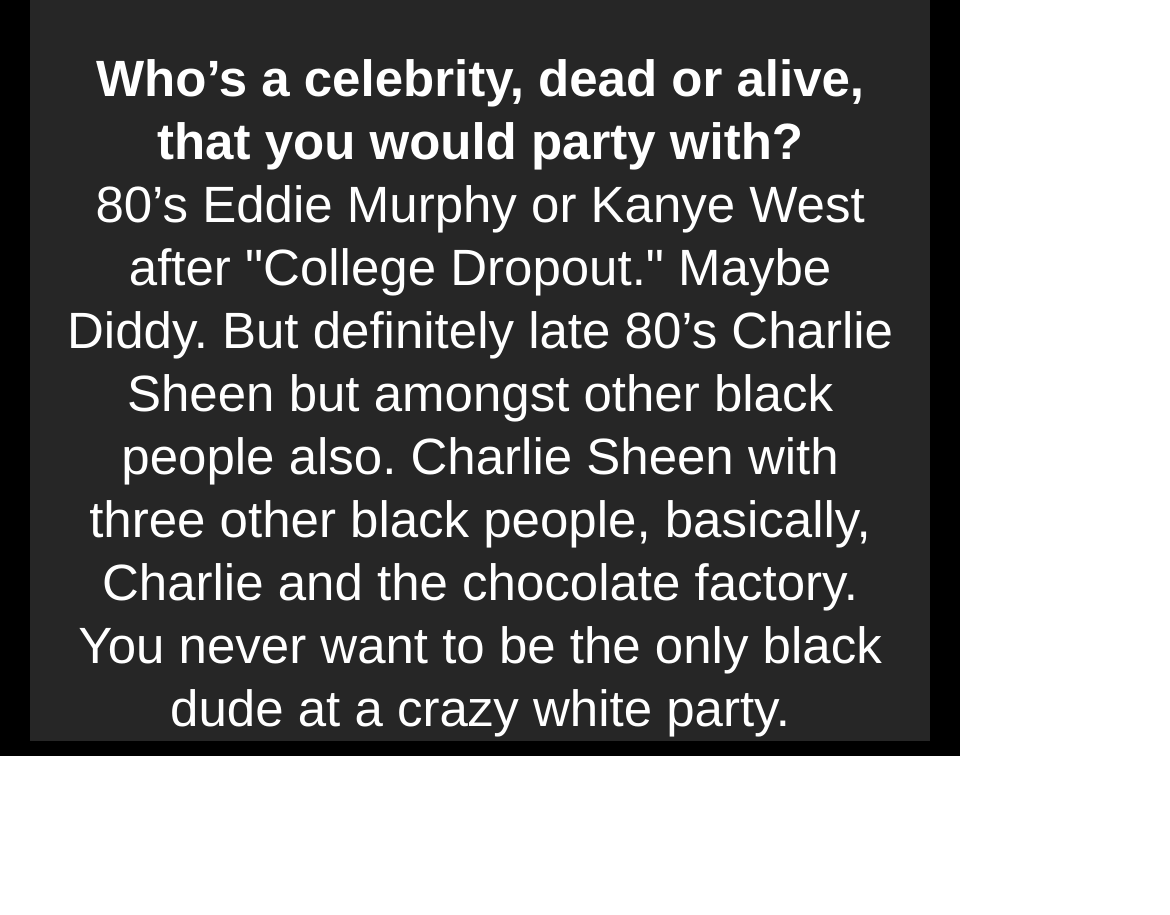Using the provided description: "aria-label="Black YouTube Icon"", find the bounding box coordinates of the corresponding UI element. The output should be four float numbers between 0 and 1, in the format [left, top, right, bottom].

[0.556, 0.852, 0.646, 0.967]